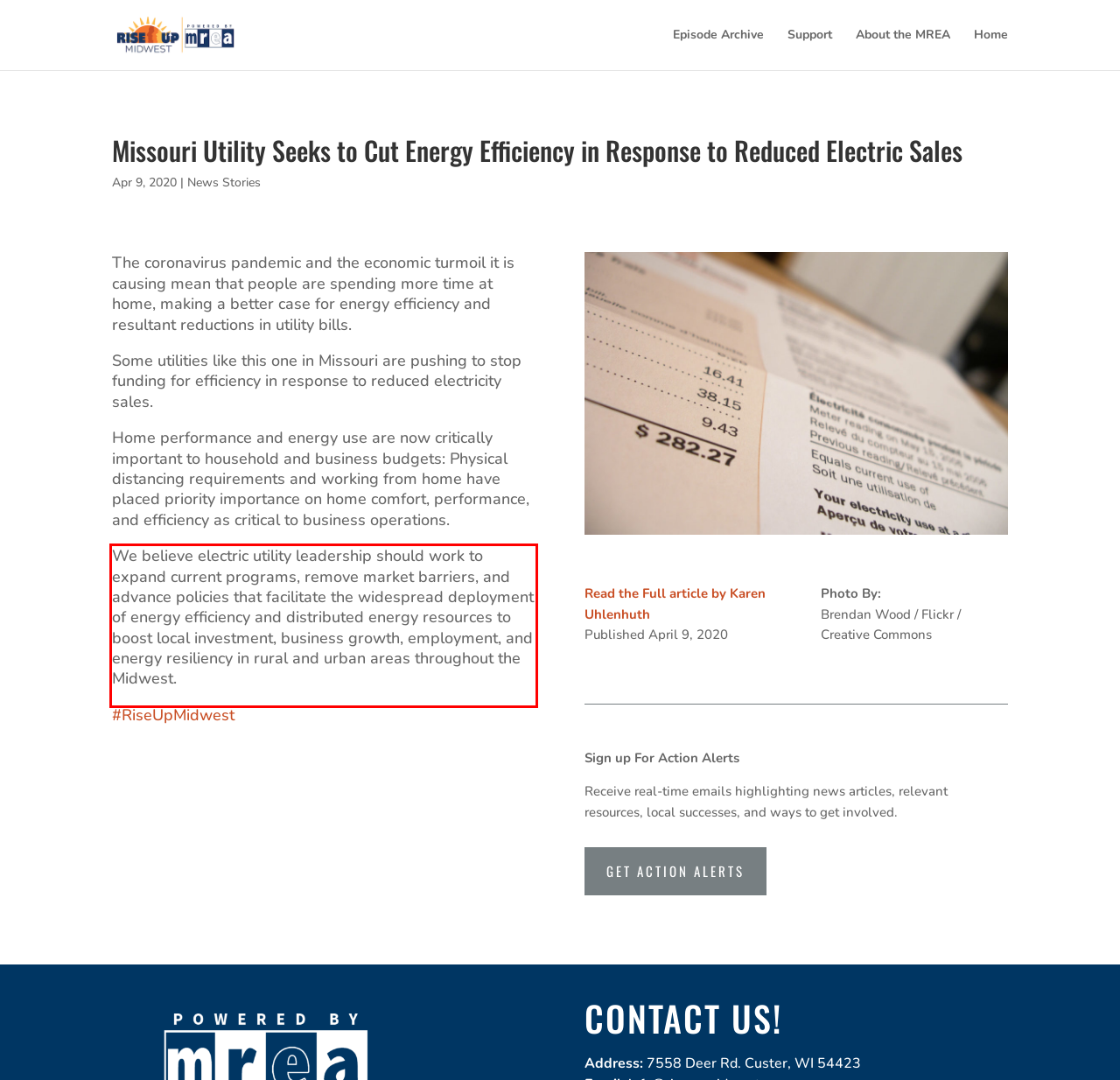From the provided screenshot, extract the text content that is enclosed within the red bounding box.

We believe electric utility leadership should work to expand current programs, remove market barriers, and advance policies that facilitate the widespread deployment of energy efficiency and distributed energy resources to boost local investment, business growth, employment, and energy resiliency in rural and urban areas throughout the Midwest.